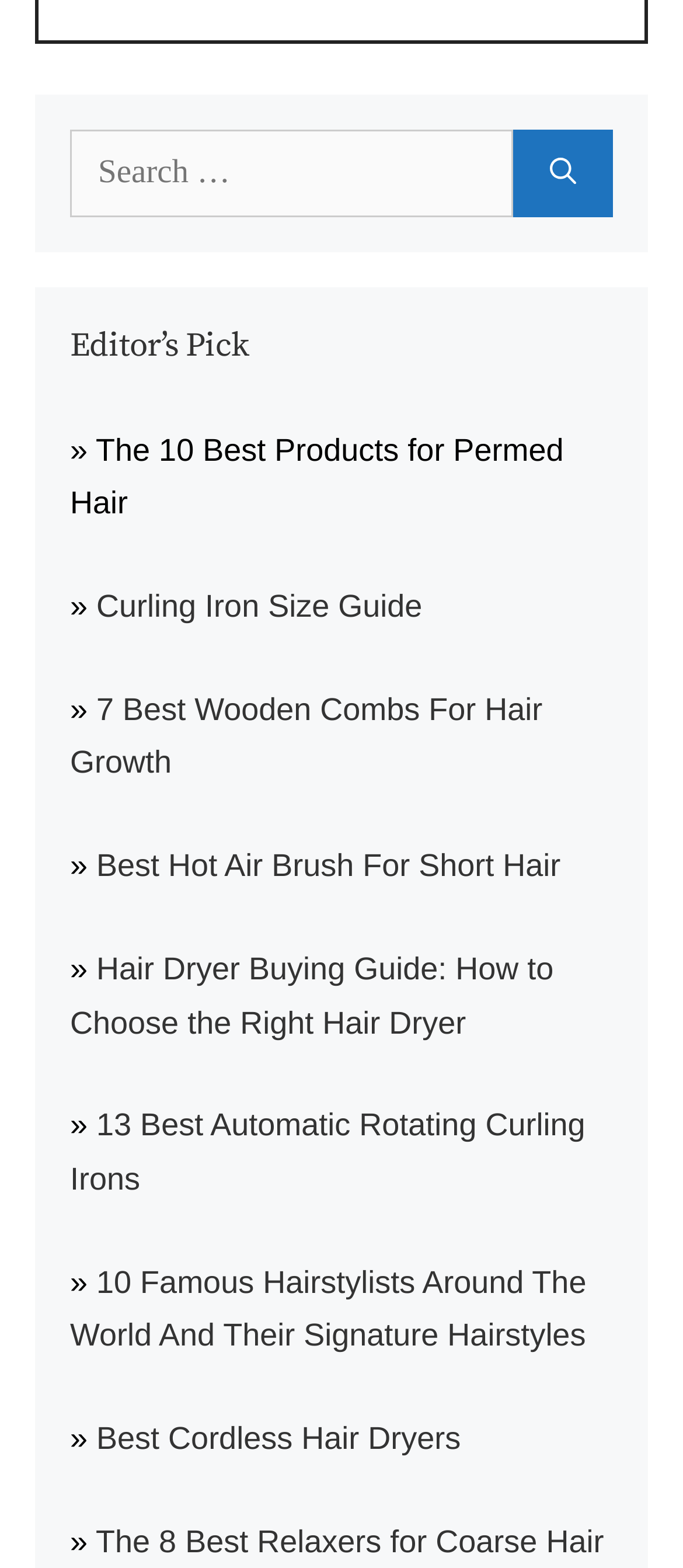What is the function of the '»' symbols on the webpage?
Provide a detailed answer to the question using information from the image.

The '»' symbols are used as separators between the links in the 'Editor’s Pick' section, visually distinguishing each link from the others and creating a clear hierarchy of content.